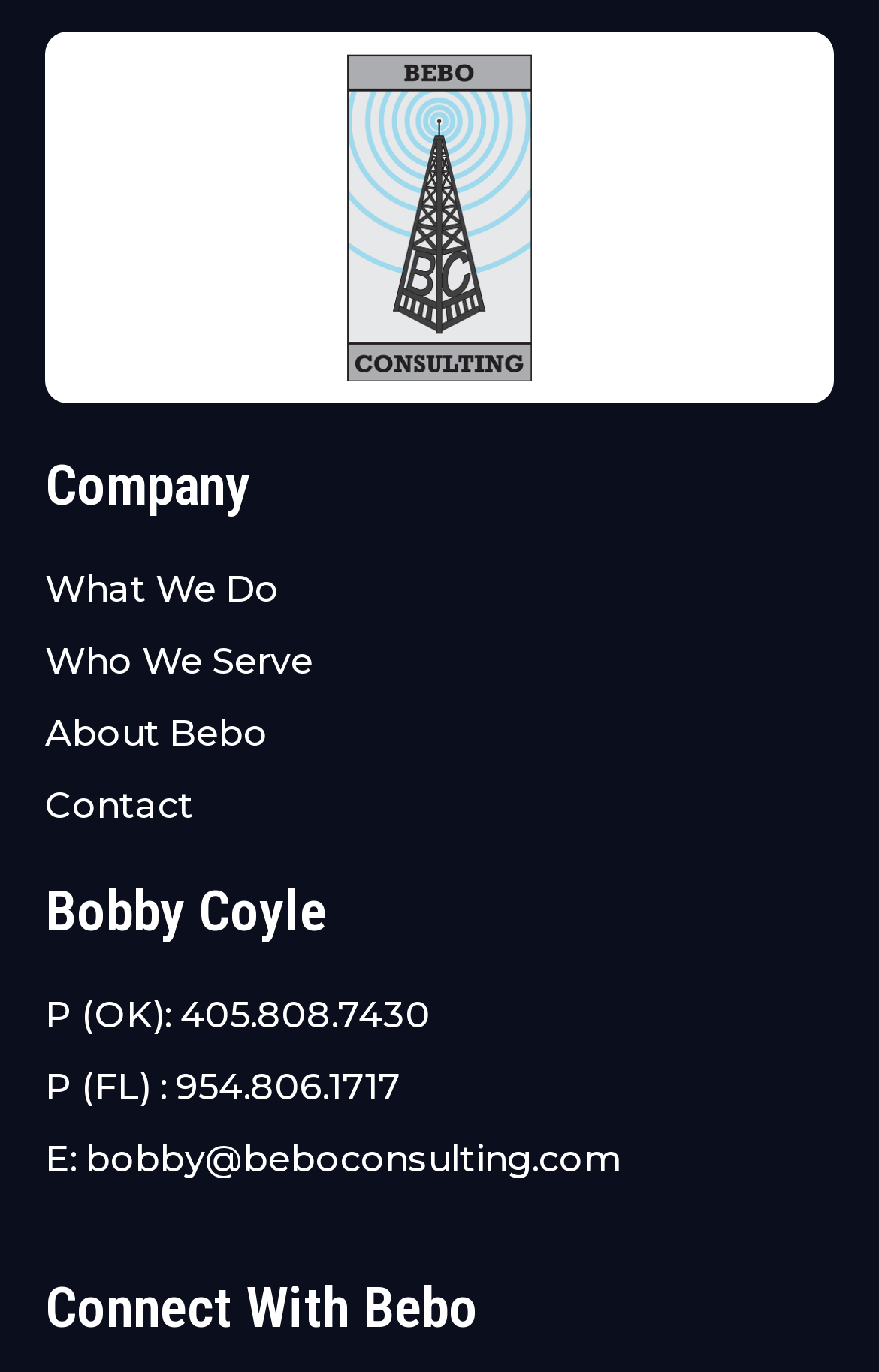What is the last section of the webpage?
Based on the visual information, provide a detailed and comprehensive answer.

The last section of the webpage is a heading element 'Connect With Bebo', which is located at the bottom of the webpage and suggests a section for connecting with the company Bebo.